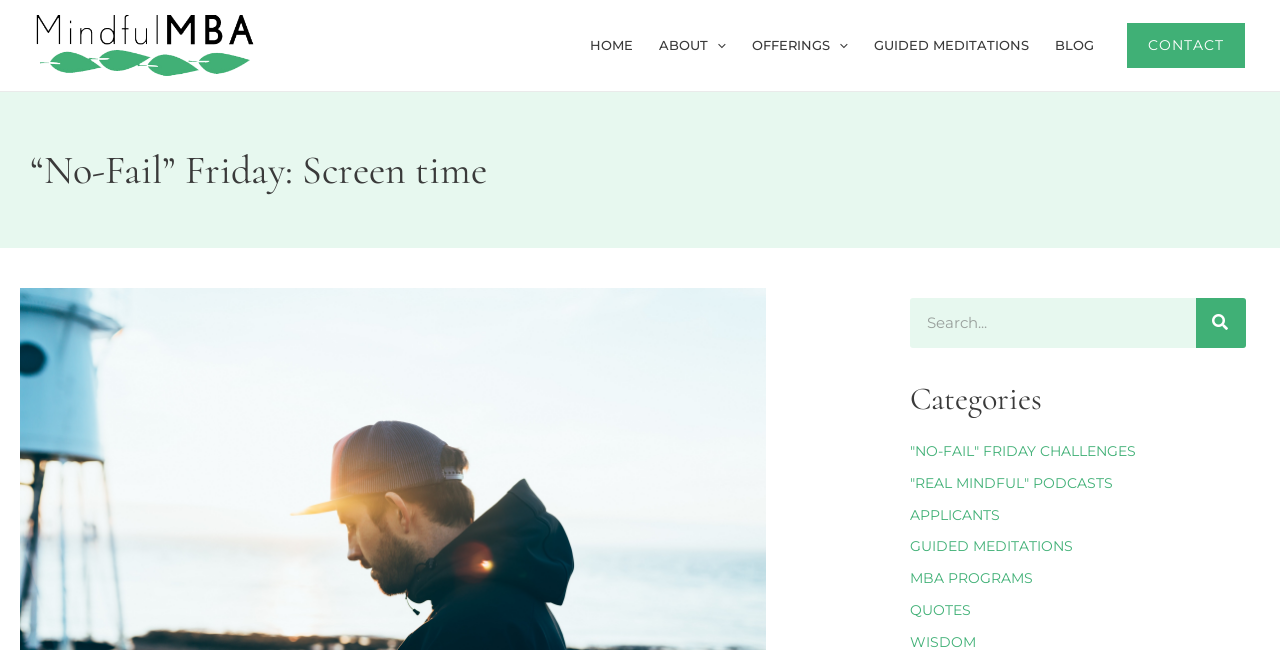Pinpoint the bounding box coordinates of the clickable area necessary to execute the following instruction: "contact us". The coordinates should be given as four float numbers between 0 and 1, namely [left, top, right, bottom].

[0.88, 0.035, 0.973, 0.104]